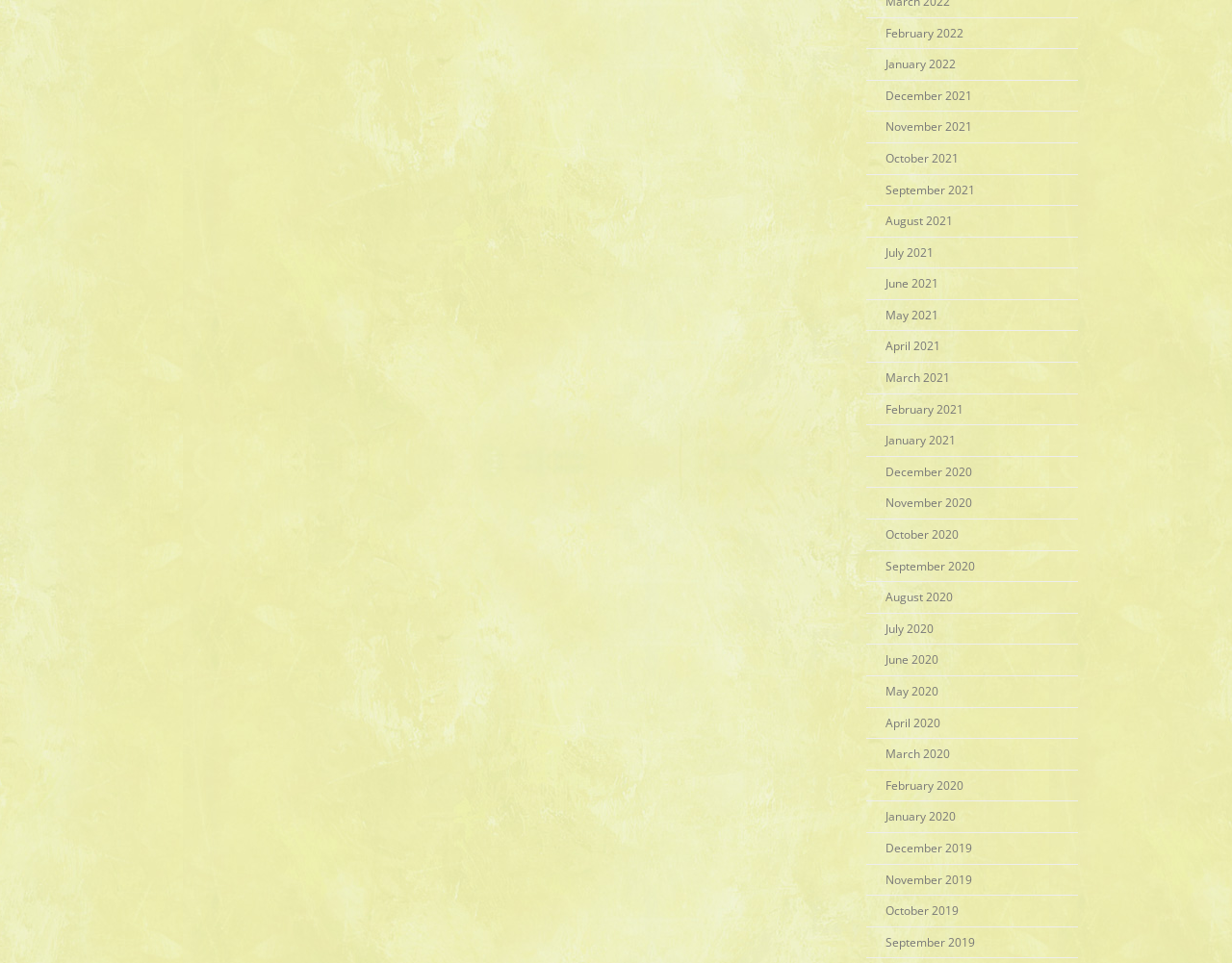What is the earliest month listed?
Identify the answer in the screenshot and reply with a single word or phrase.

December 2019